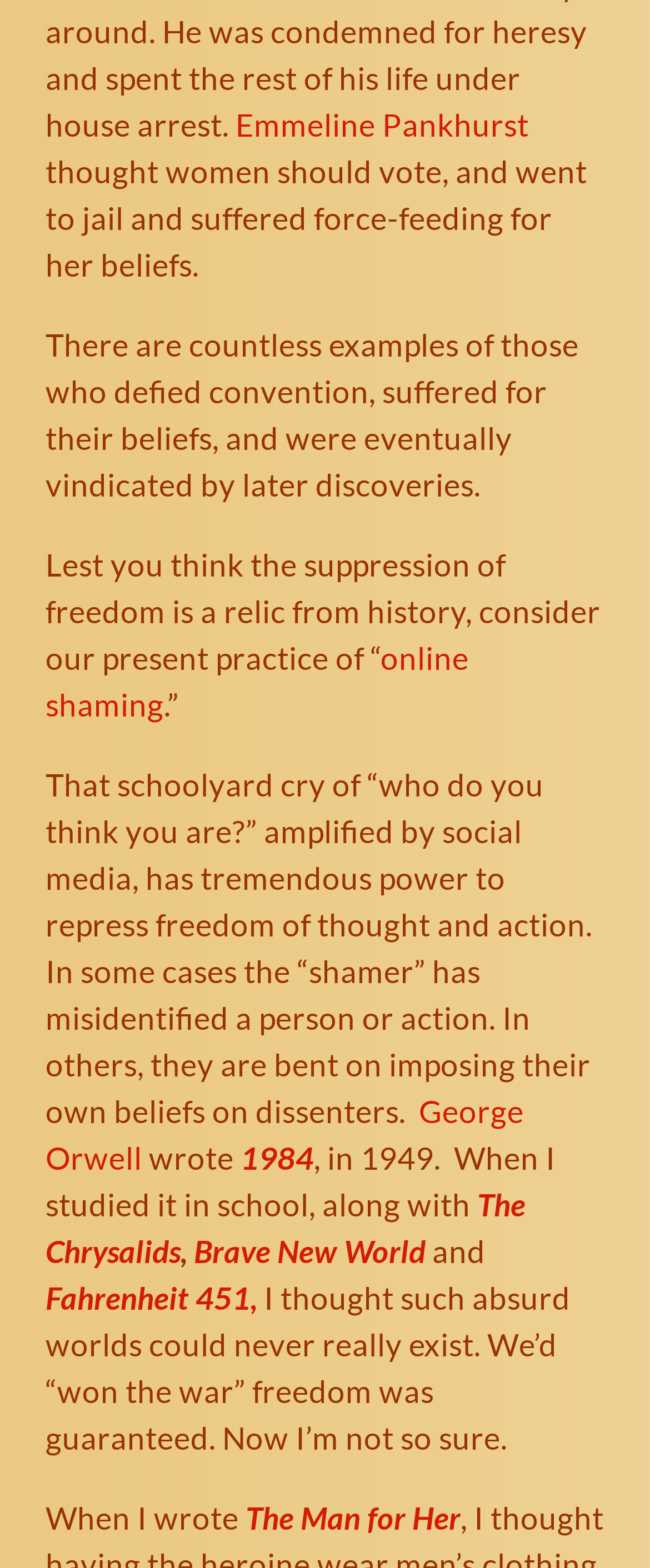What is the name of the book written by George Orwell?
Using the information from the image, provide a comprehensive answer to the question.

The webpage mentions George Orwell writing a book, and the link '1984' is provided, indicating that it is the book written by him.